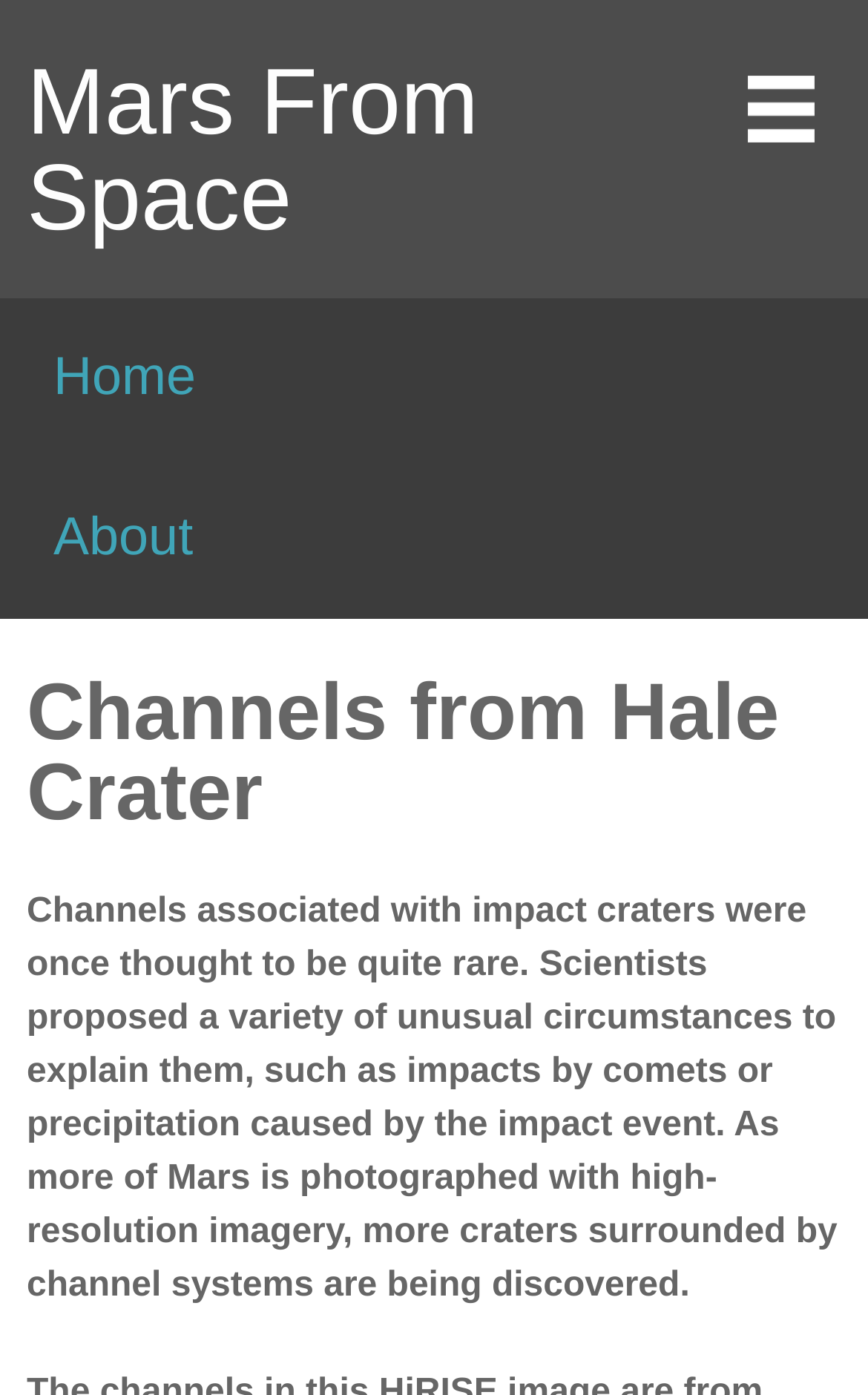Determine which piece of text is the heading of the webpage and provide it.

Mars From Space